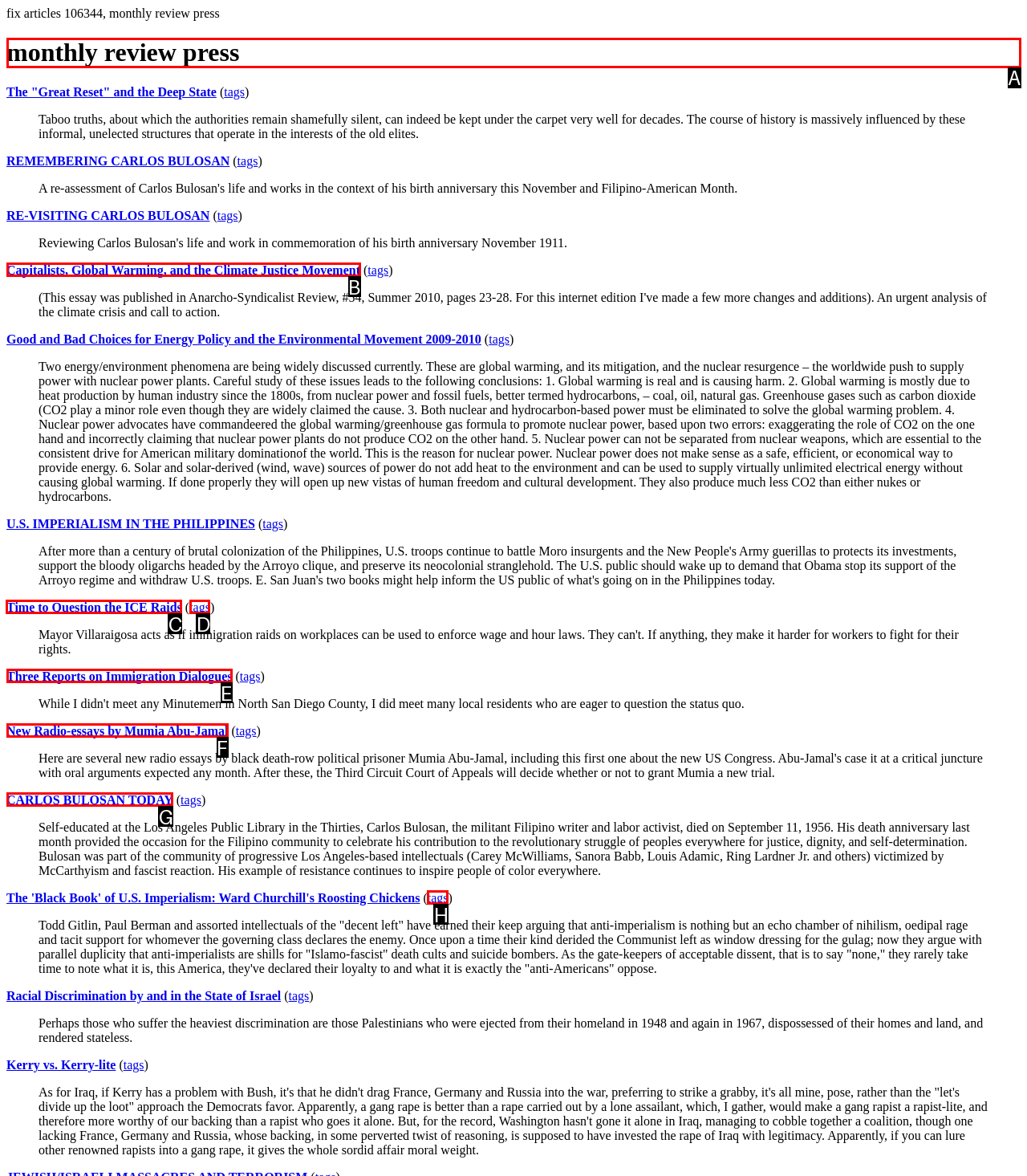Choose the letter of the option that needs to be clicked to perform the task: View the post 'Time to Question the ICE Raids'. Answer with the letter.

C